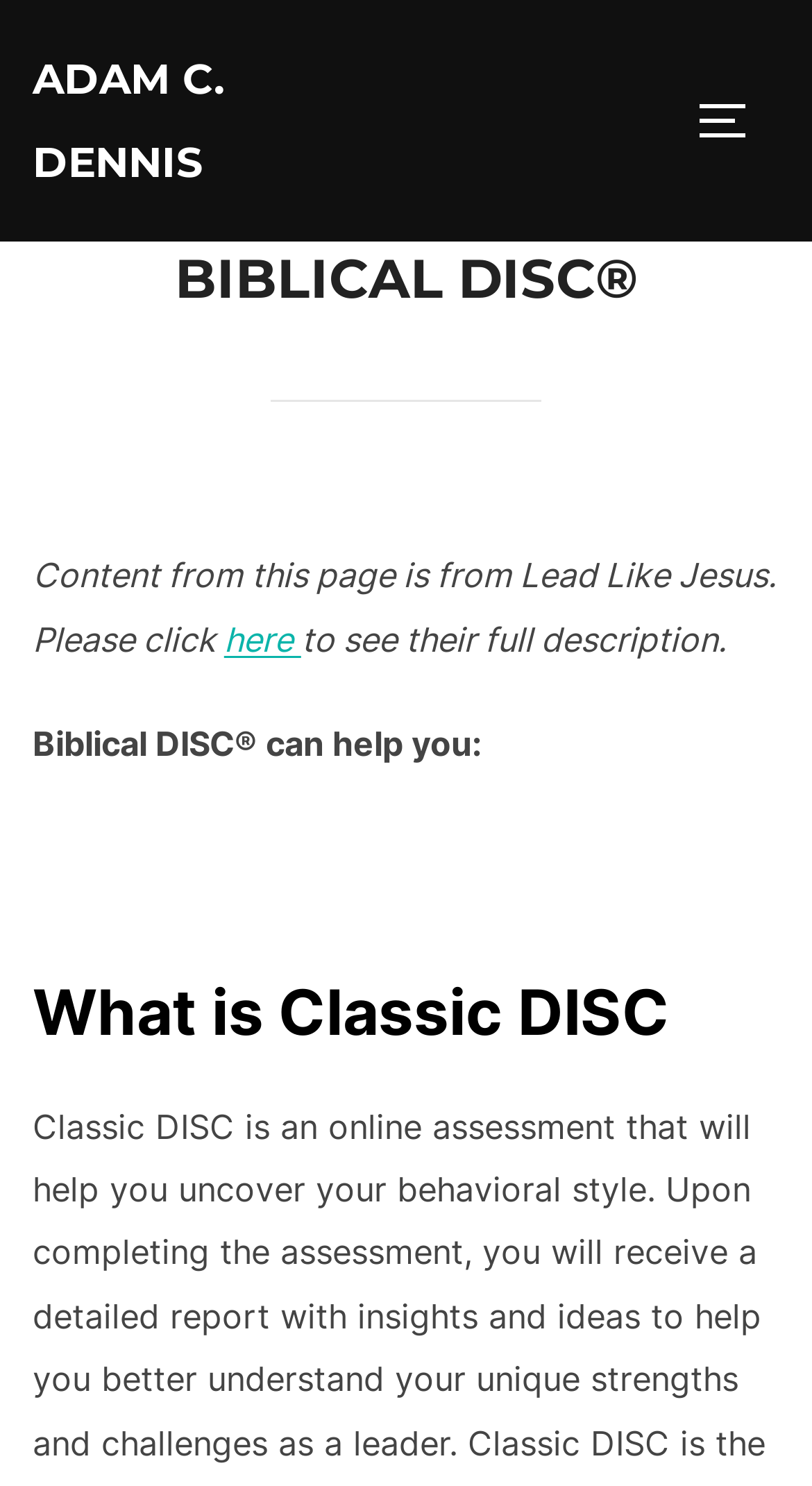Provide a one-word or brief phrase answer to the question:
What is the name of the author?

Adam C. Dennis